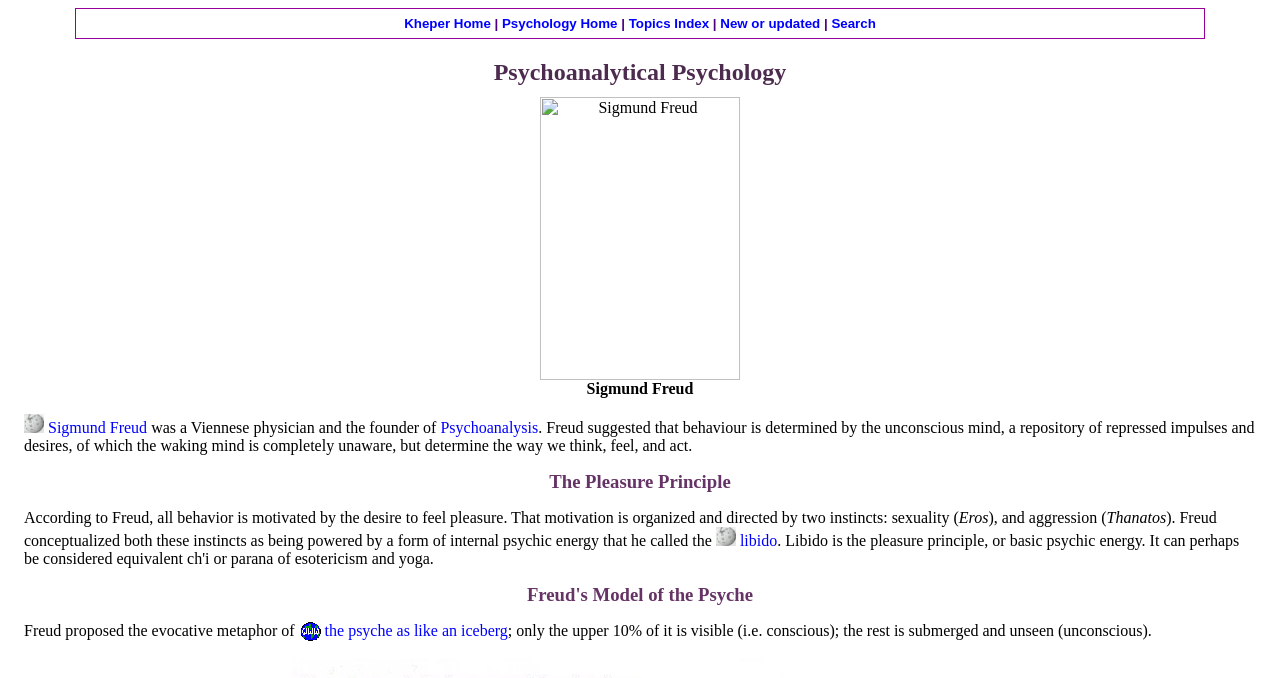Can you identify the bounding box coordinates of the clickable region needed to carry out this instruction: 'learn about Sigmund Freud'? The coordinates should be four float numbers within the range of 0 to 1, stated as [left, top, right, bottom].

[0.038, 0.618, 0.115, 0.643]